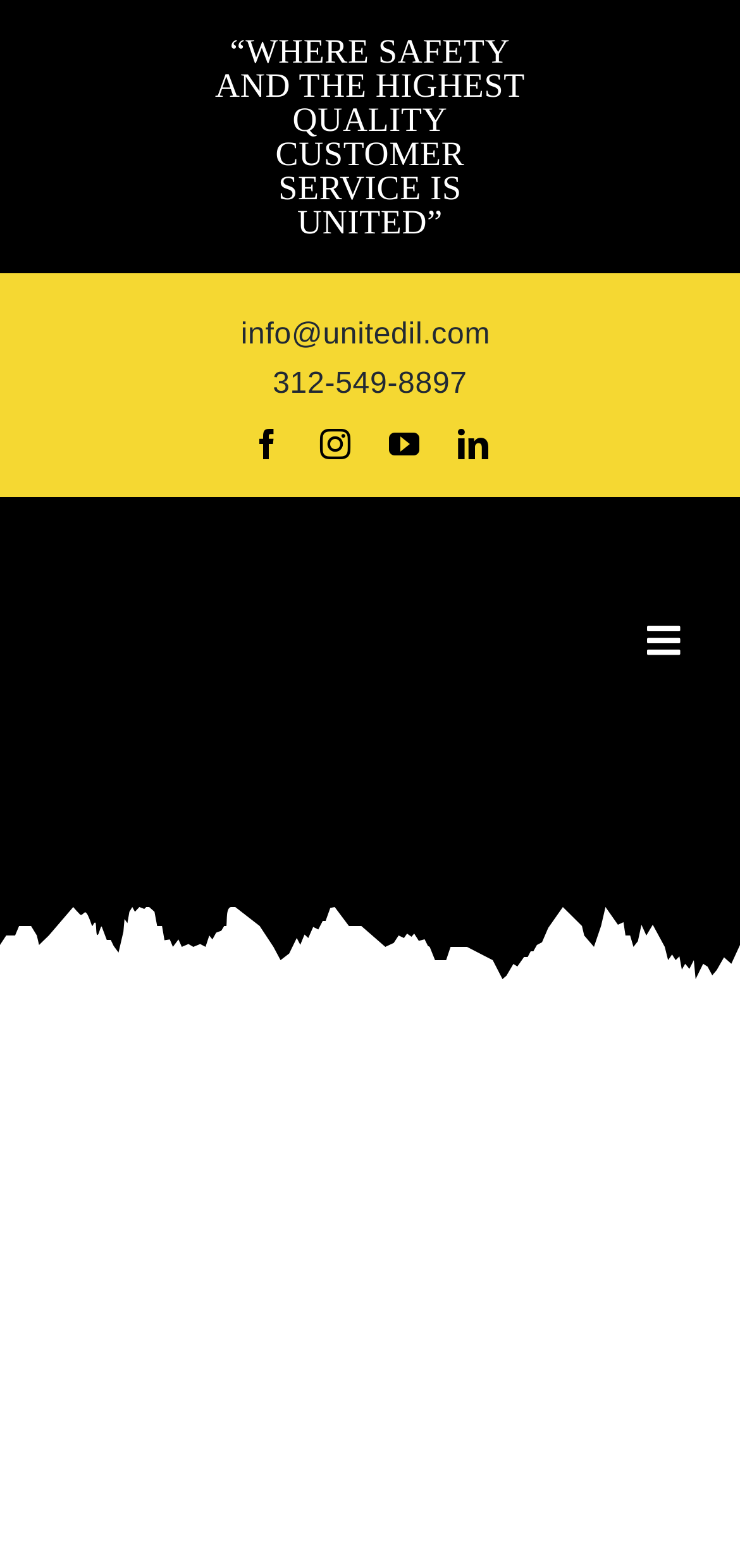Please determine the bounding box coordinates, formatted as (top-left x, top-left y, bottom-right x, bottom-right y), with all values as floating point numbers between 0 and 1. Identify the bounding box of the region described as: aria-label="UDD"

[0.077, 0.34, 0.483, 0.361]